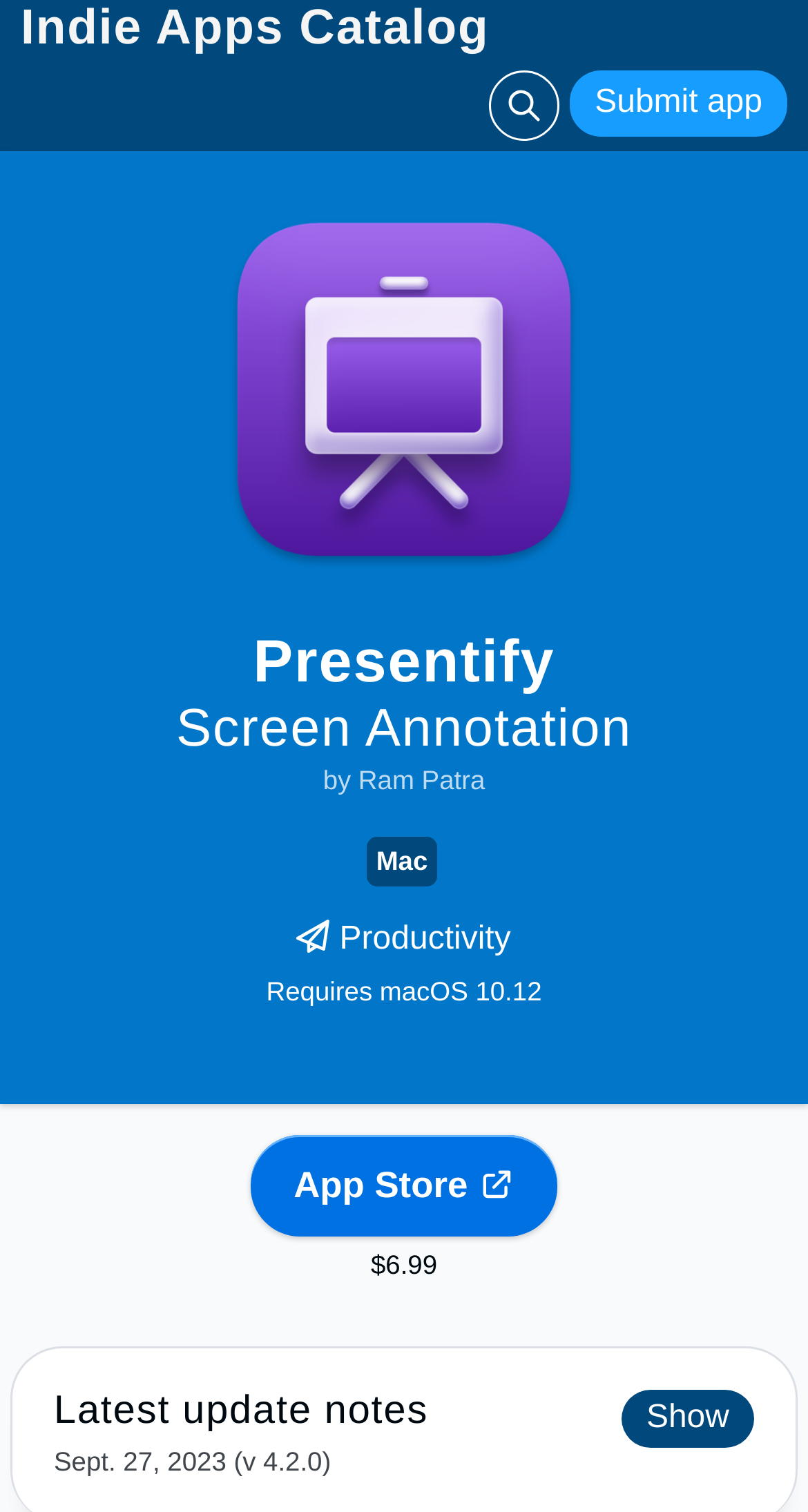Kindly respond to the following question with a single word or a brief phrase: 
Who is the author of the app?

Ram Patra